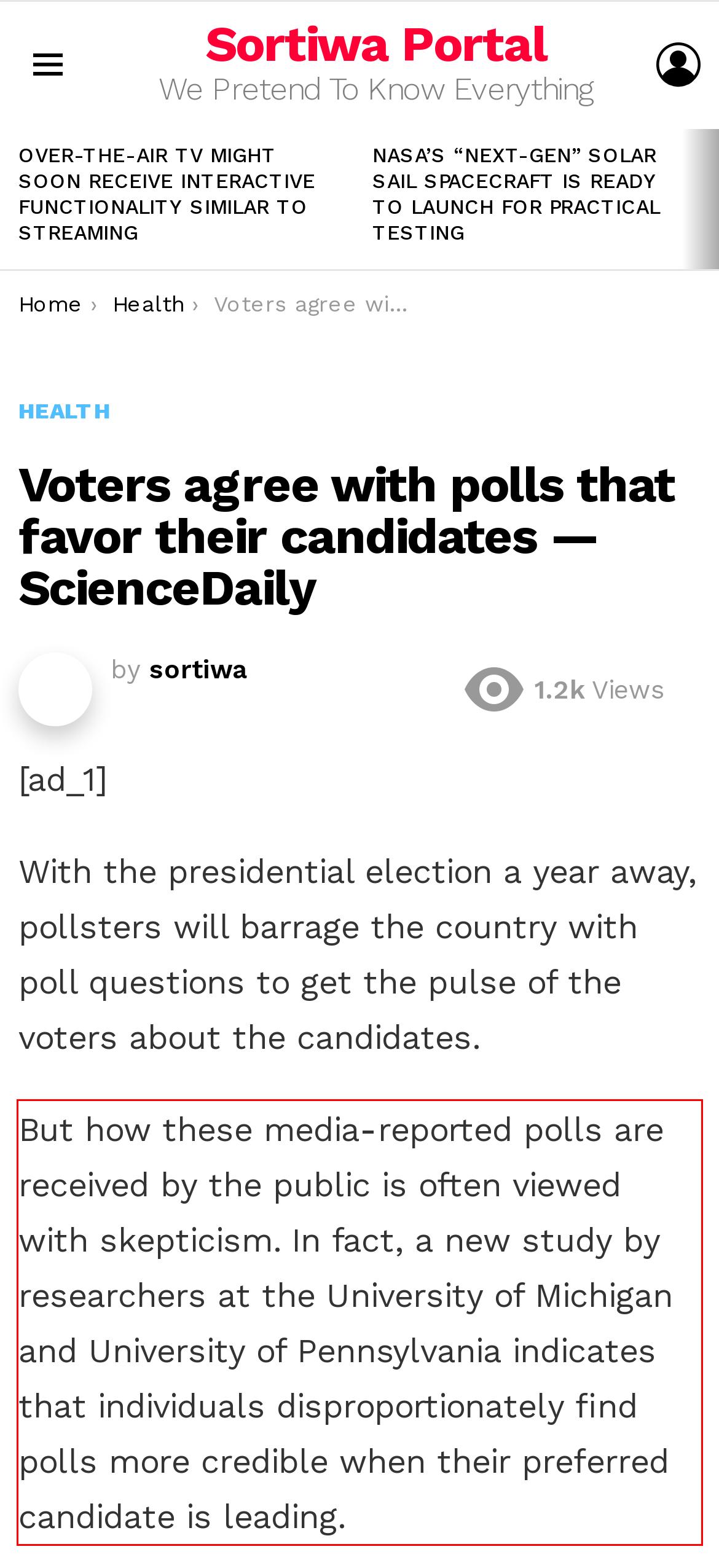Analyze the red bounding box in the provided webpage screenshot and generate the text content contained within.

But how these media-reported polls are received by the public is often viewed with skepticism. In fact, a new study by researchers at the University of Michigan and University of Pennsylvania indicates that individuals disproportionately find polls more credible when their preferred candidate is leading.